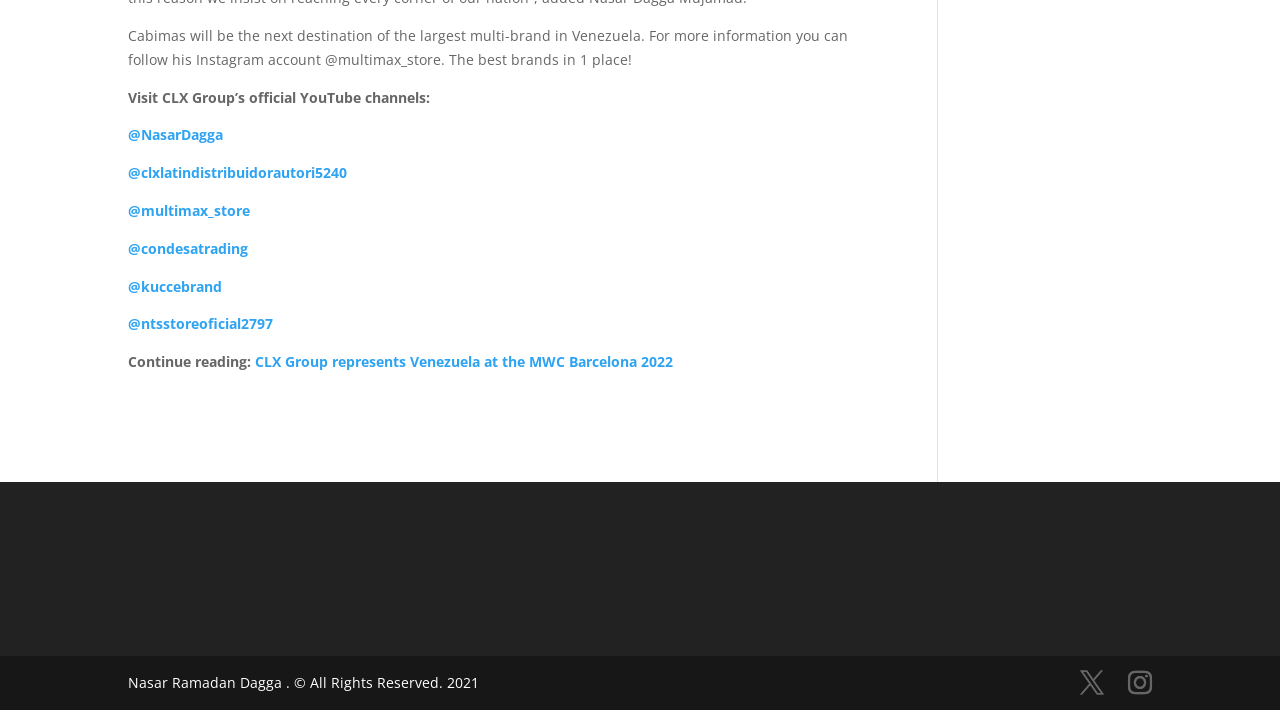Please identify the bounding box coordinates of the element's region that needs to be clicked to fulfill the following instruction: "Visit CLX Group’s official YouTube channel". The bounding box coordinates should consist of four float numbers between 0 and 1, i.e., [left, top, right, bottom].

[0.1, 0.123, 0.336, 0.15]